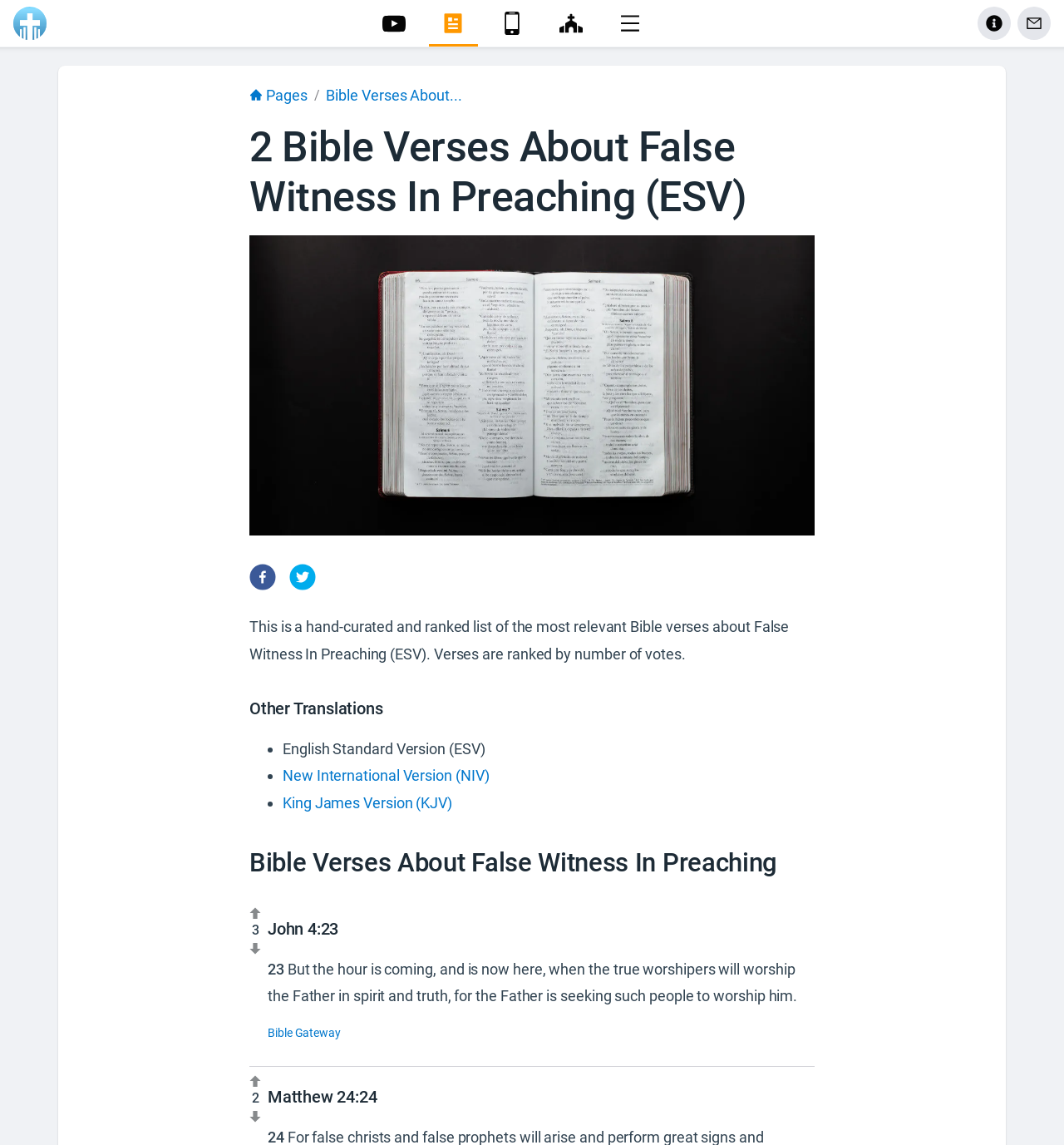Determine the bounding box coordinates of the element's region needed to click to follow the instruction: "Read the Bible verse 'John 4:23'". Provide these coordinates as four float numbers between 0 and 1, formatted as [left, top, right, bottom].

[0.252, 0.802, 0.766, 0.82]